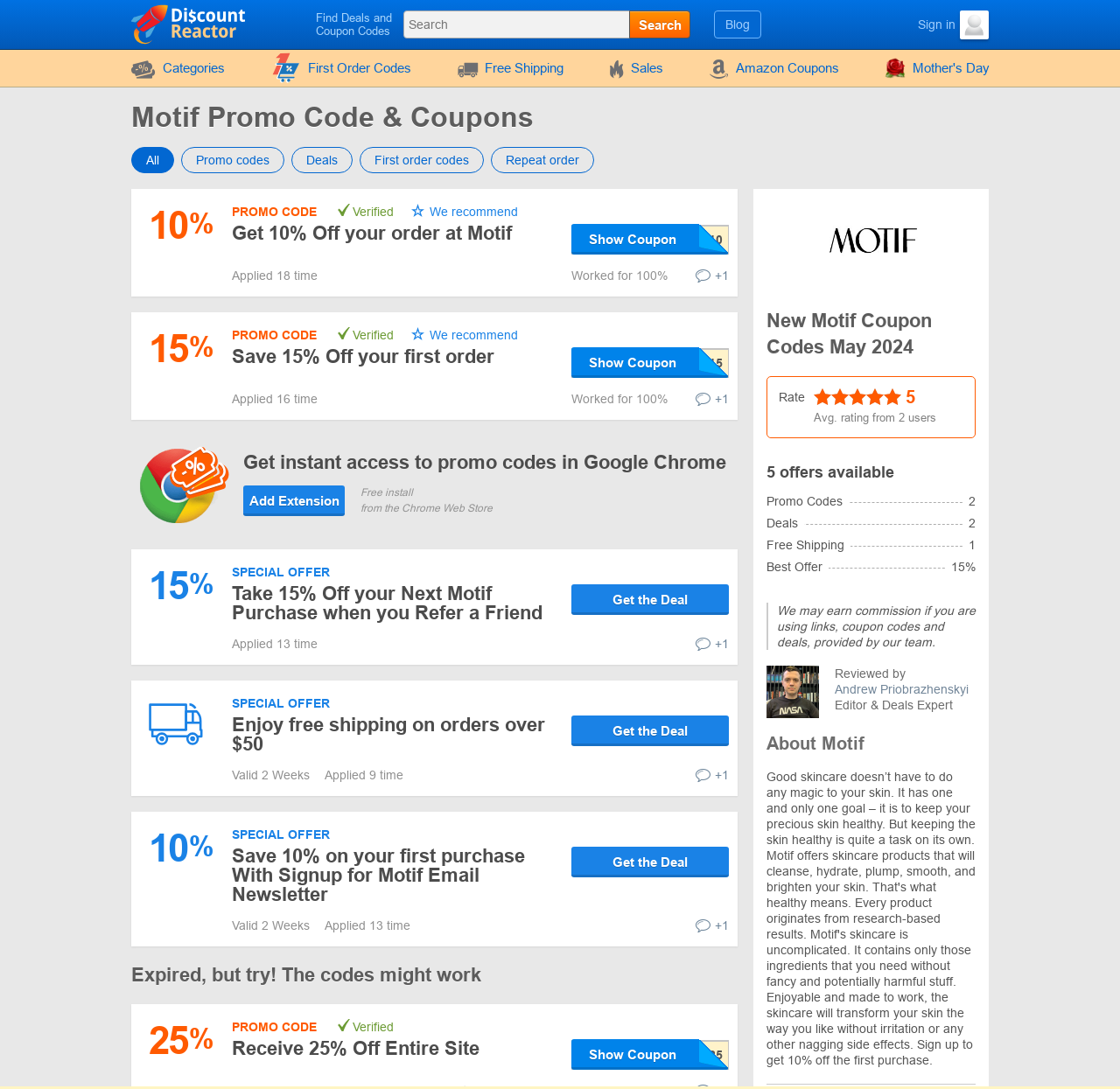Can you identify the bounding box coordinates of the clickable region needed to carry out this instruction: 'Take 15% Off your Next Motif Purchase when you Refer a Friend'? The coordinates should be four float numbers within the range of 0 to 1, stated as [left, top, right, bottom].

[0.207, 0.535, 0.484, 0.573]